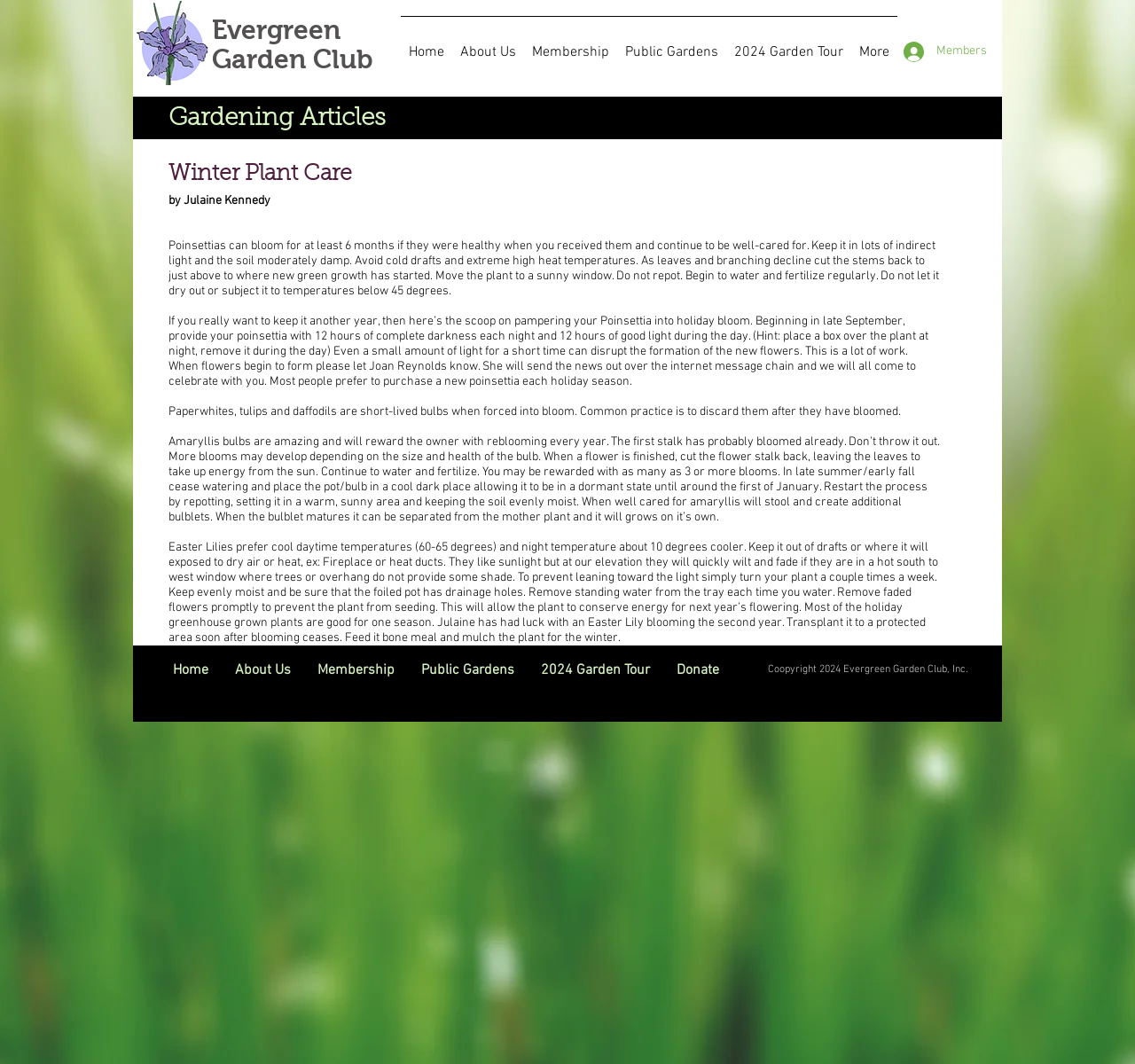Find and provide the bounding box coordinates for the UI element described here: "More". The coordinates should be given as four float numbers between 0 and 1: [left, top, right, bottom].

[0.75, 0.015, 0.791, 0.069]